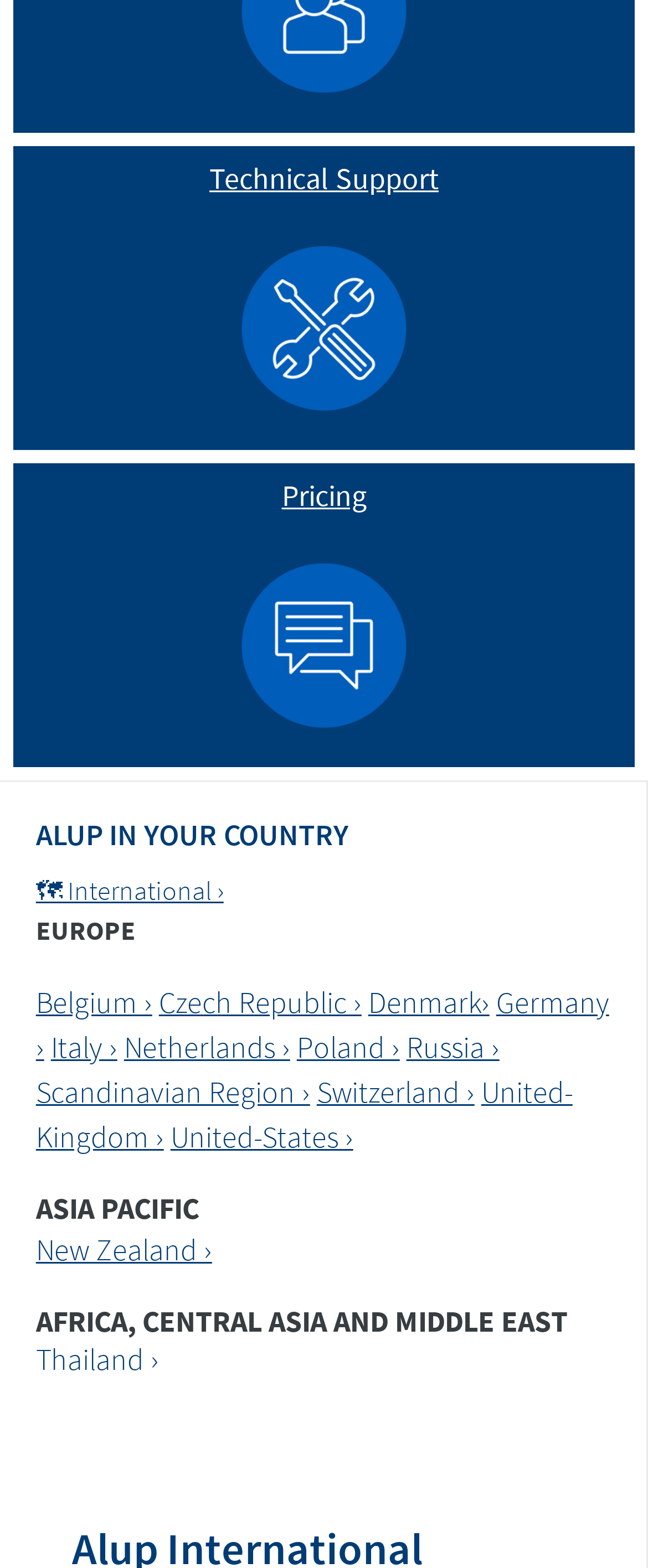Use a single word or phrase to answer this question: 
What is the purpose of the 'Technical Support' link?

Contact form